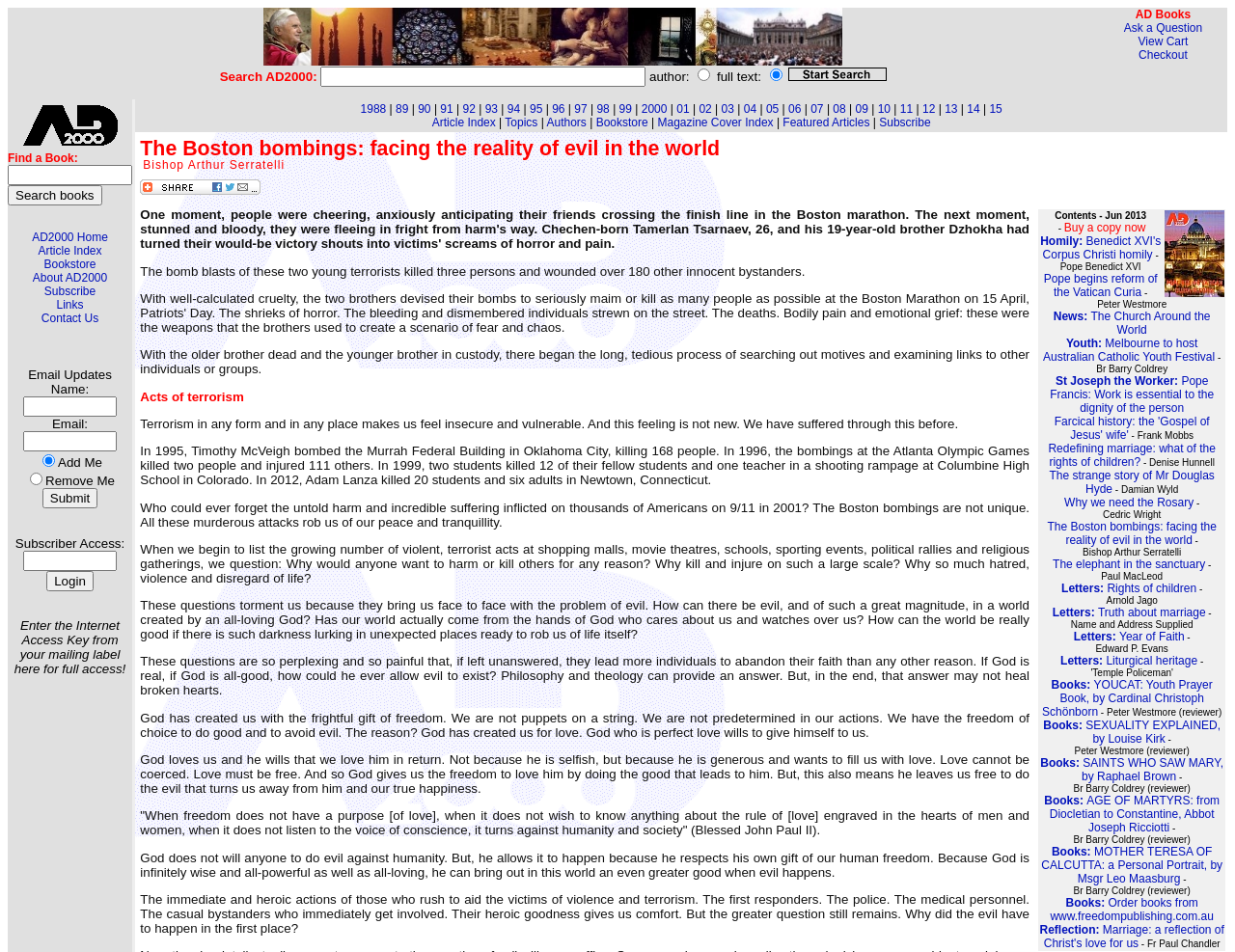What is the name of the journal?
Please use the visual content to give a single word or phrase answer.

AD2000